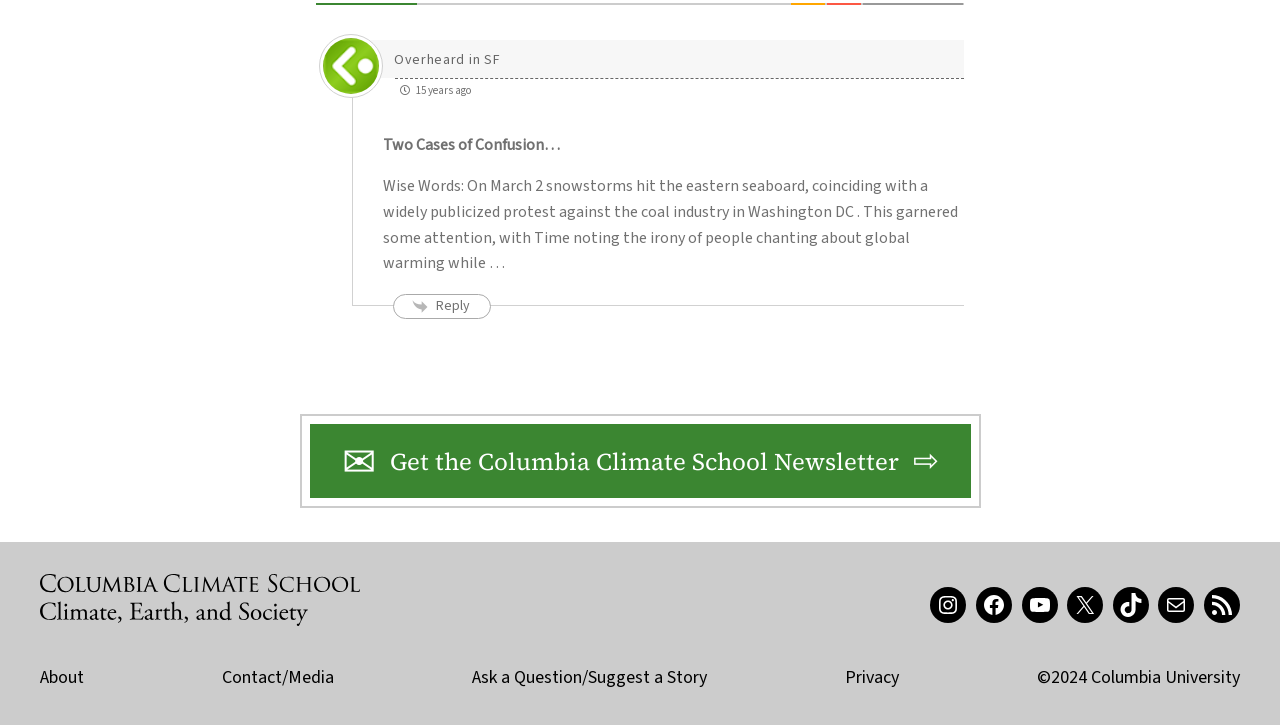Respond to the question below with a concise word or phrase:
What is the date of the article?

March 24, 2009